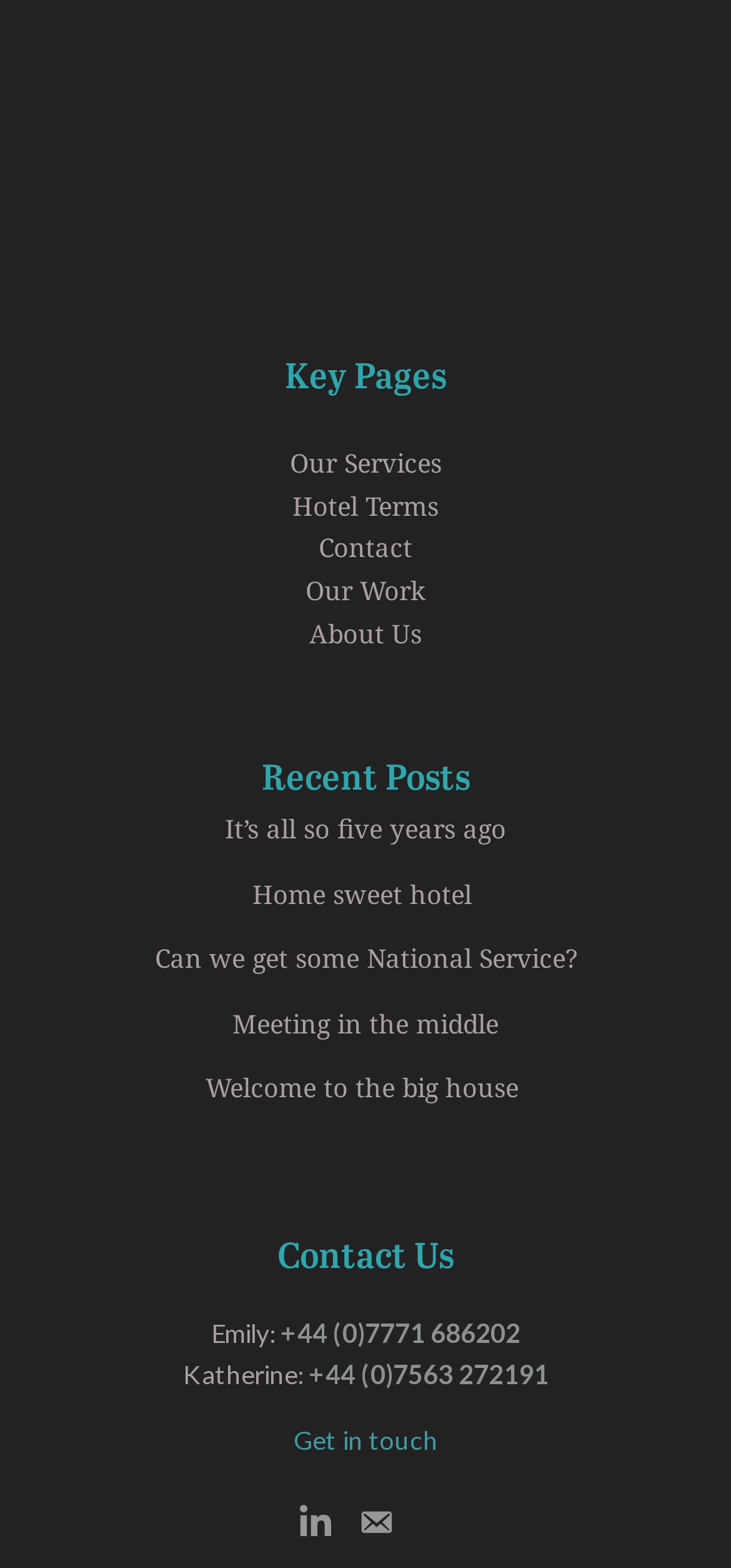Locate the bounding box coordinates of the element you need to click to accomplish the task described by this instruction: "Read recent post 'It’s all so five years ago'".

[0.308, 0.517, 0.692, 0.54]